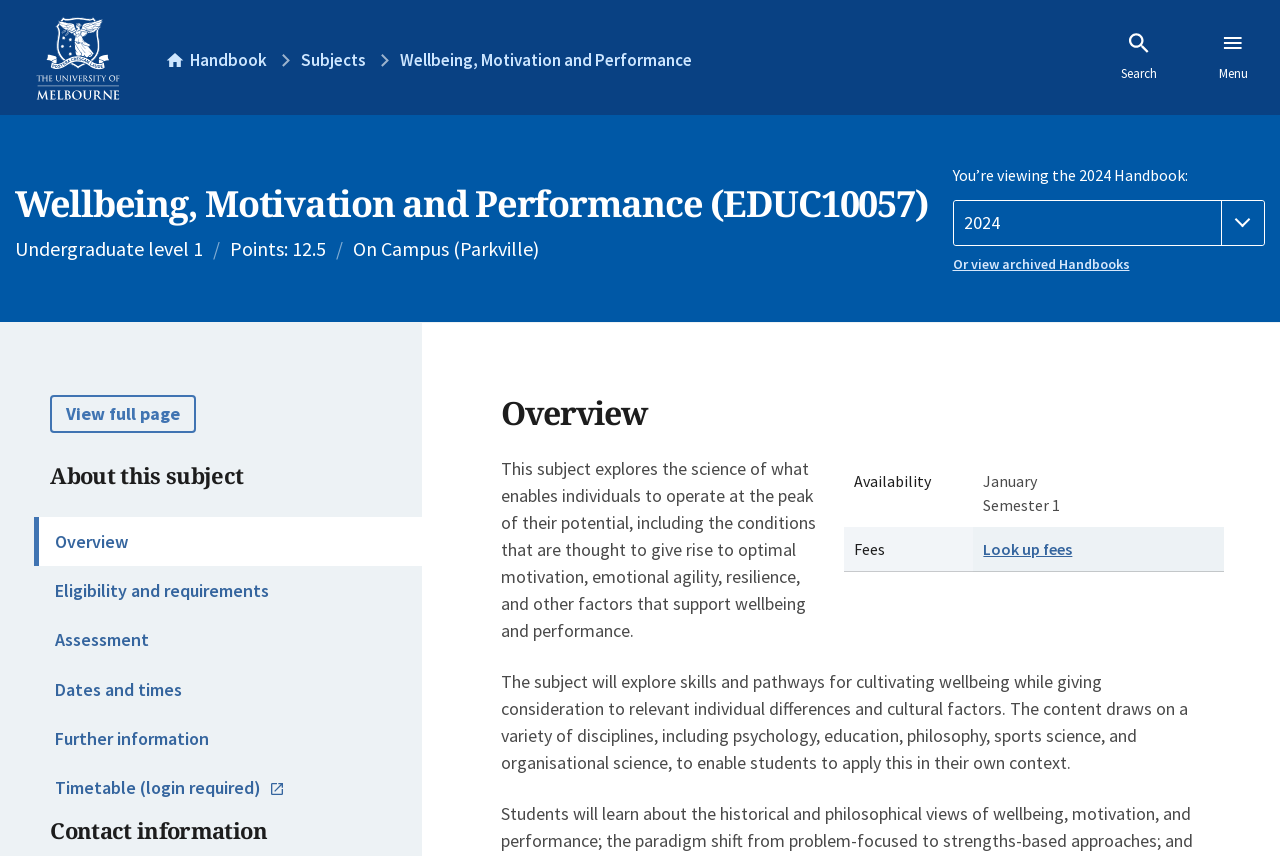Provide the bounding box coordinates of the HTML element described as: "Get in touch". The bounding box coordinates should be four float numbers between 0 and 1, i.e., [left, top, right, bottom].

None